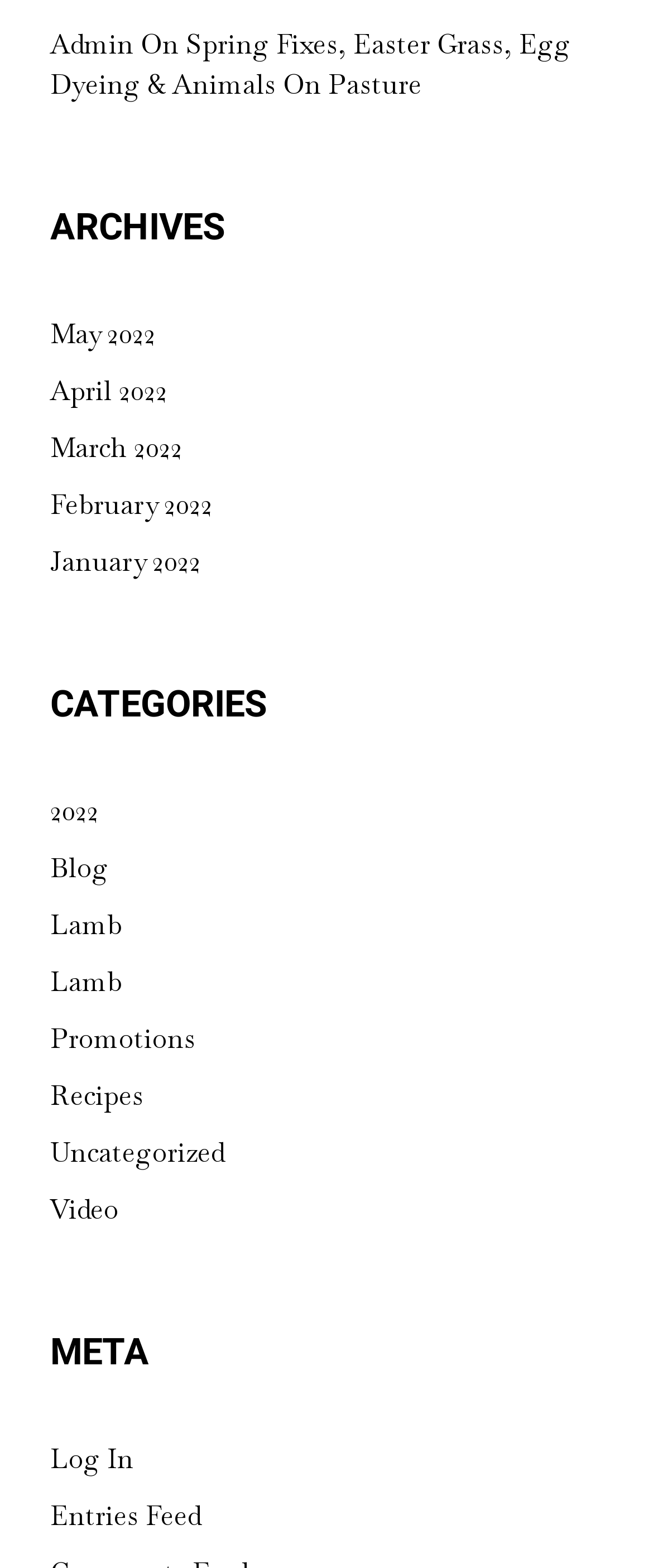Can you show the bounding box coordinates of the region to click on to complete the task described in the instruction: "Read the blog"?

[0.077, 0.542, 0.167, 0.565]